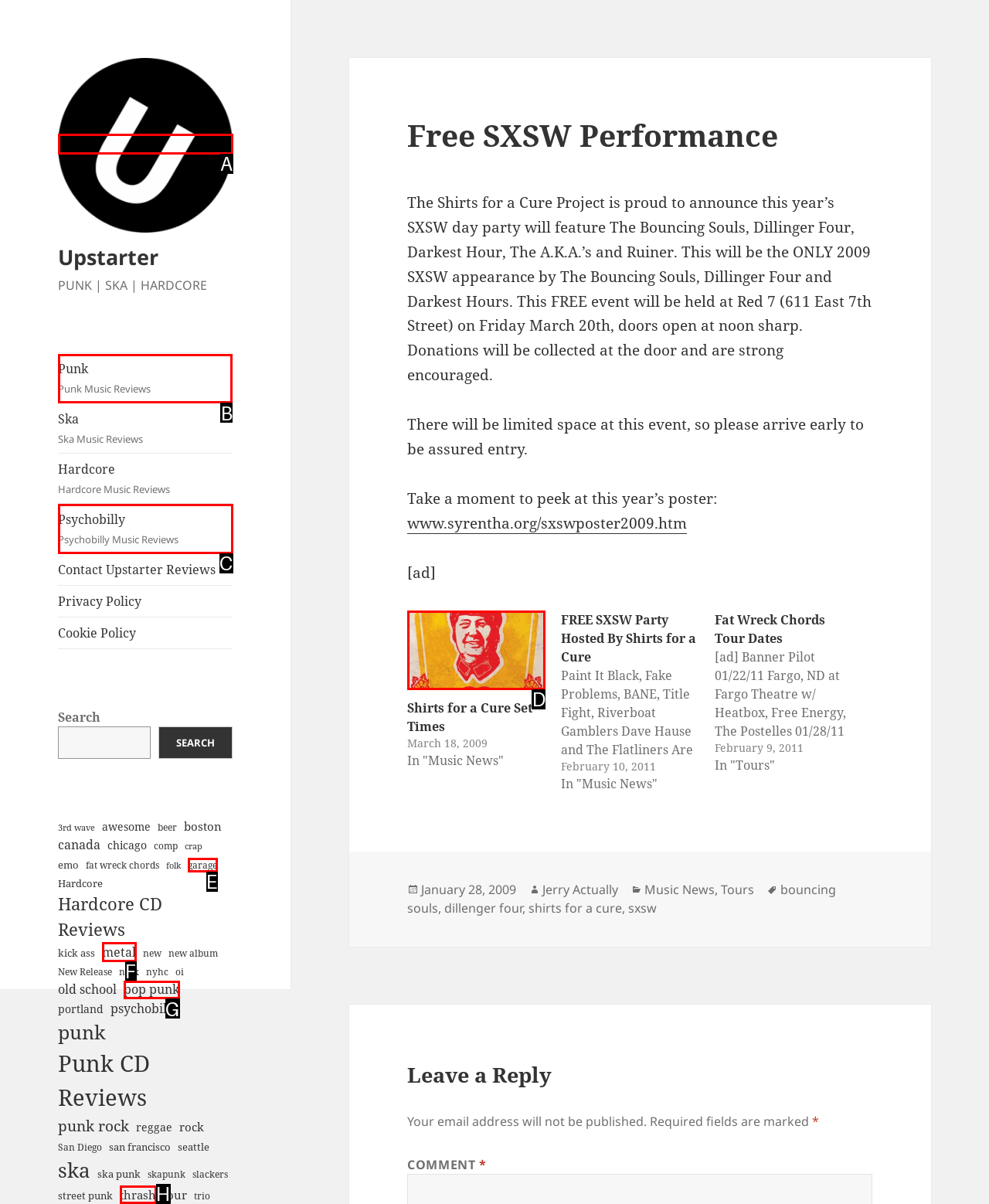Indicate which UI element needs to be clicked to fulfill the task: View Punk music reviews
Answer with the letter of the chosen option from the available choices directly.

B